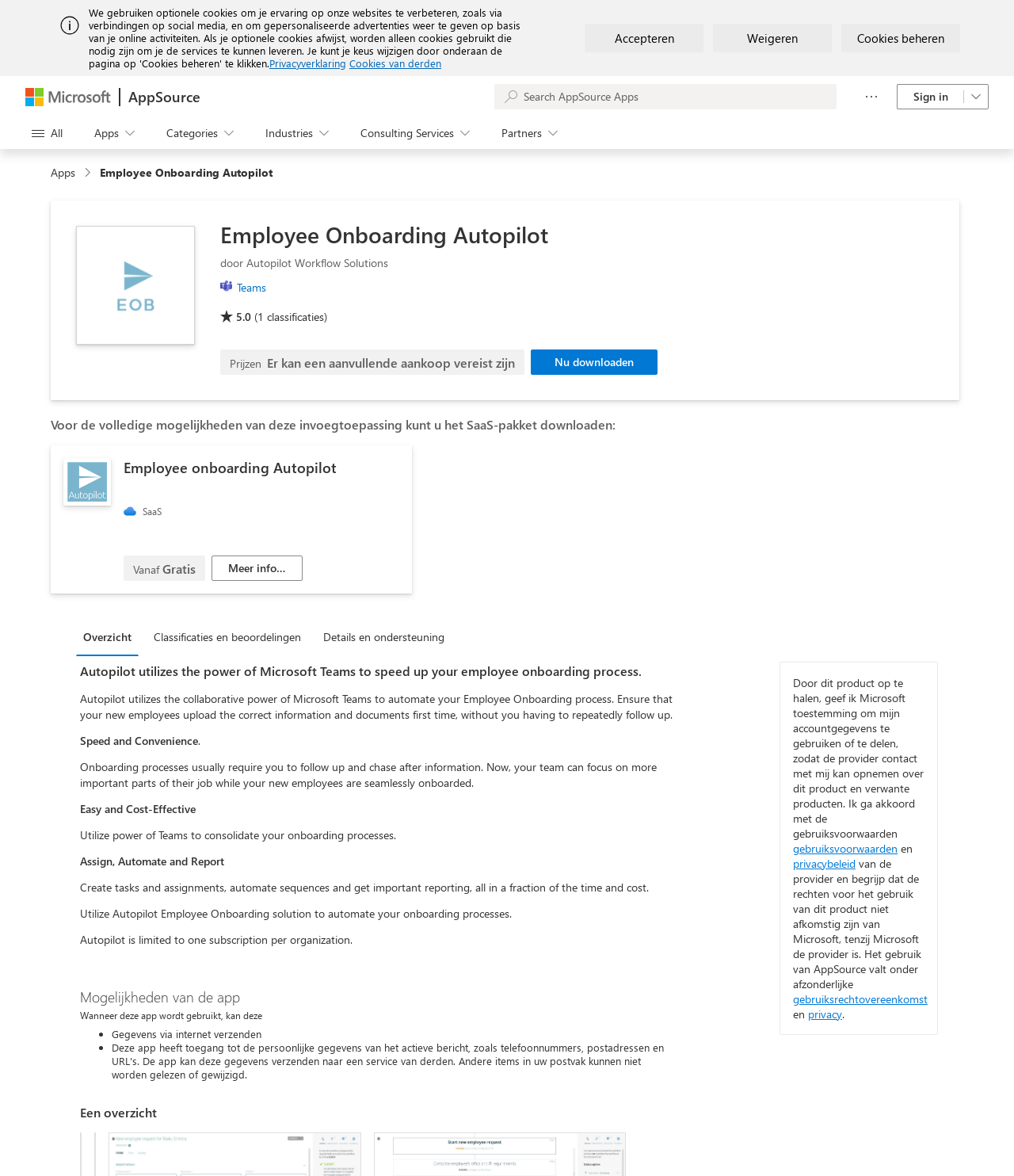Respond to the question with just a single word or phrase: 
How many tabs are there?

3